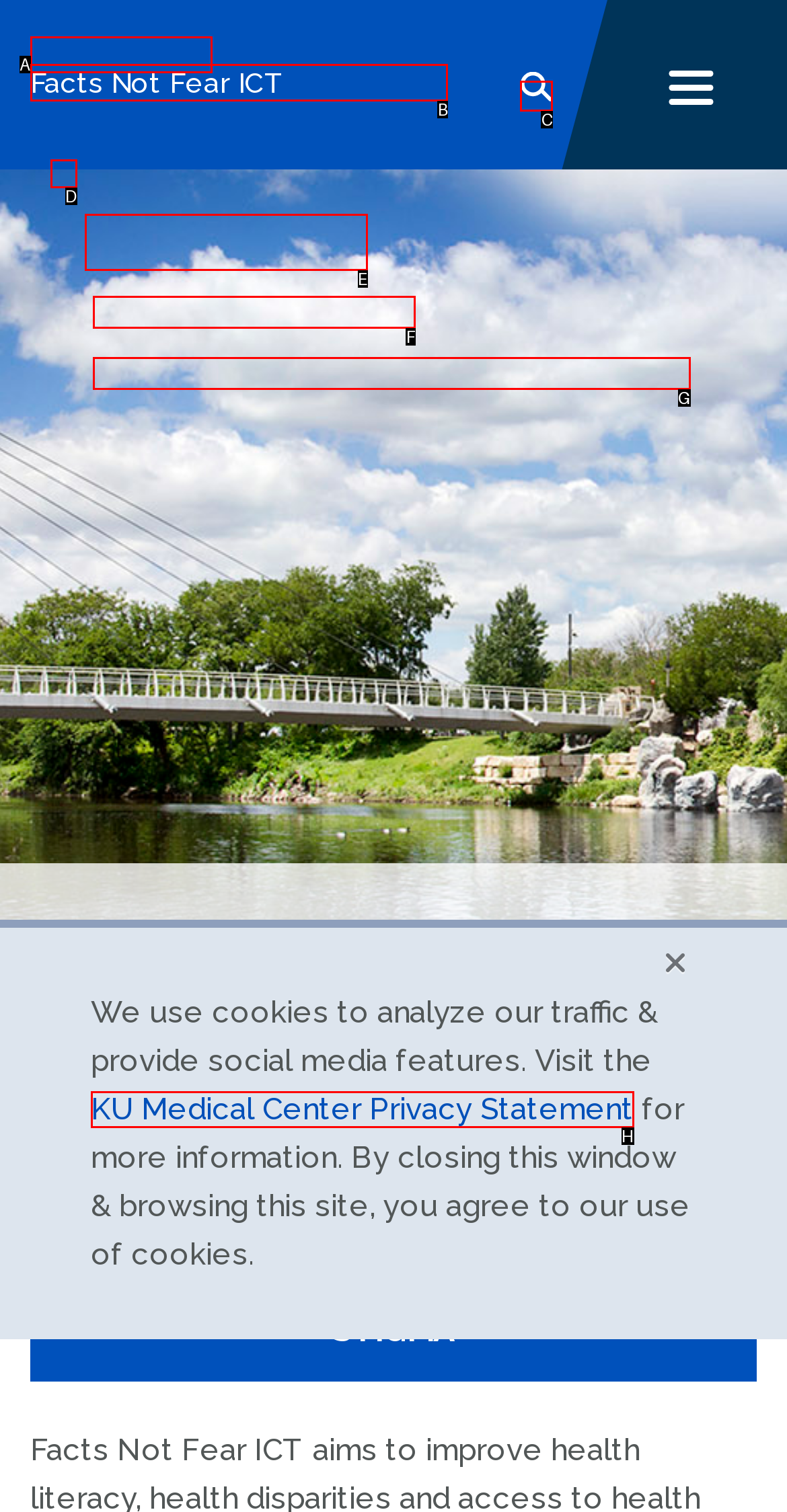To achieve the task: Visit the University of Kansas, which HTML element do you need to click?
Respond with the letter of the correct option from the given choices.

F